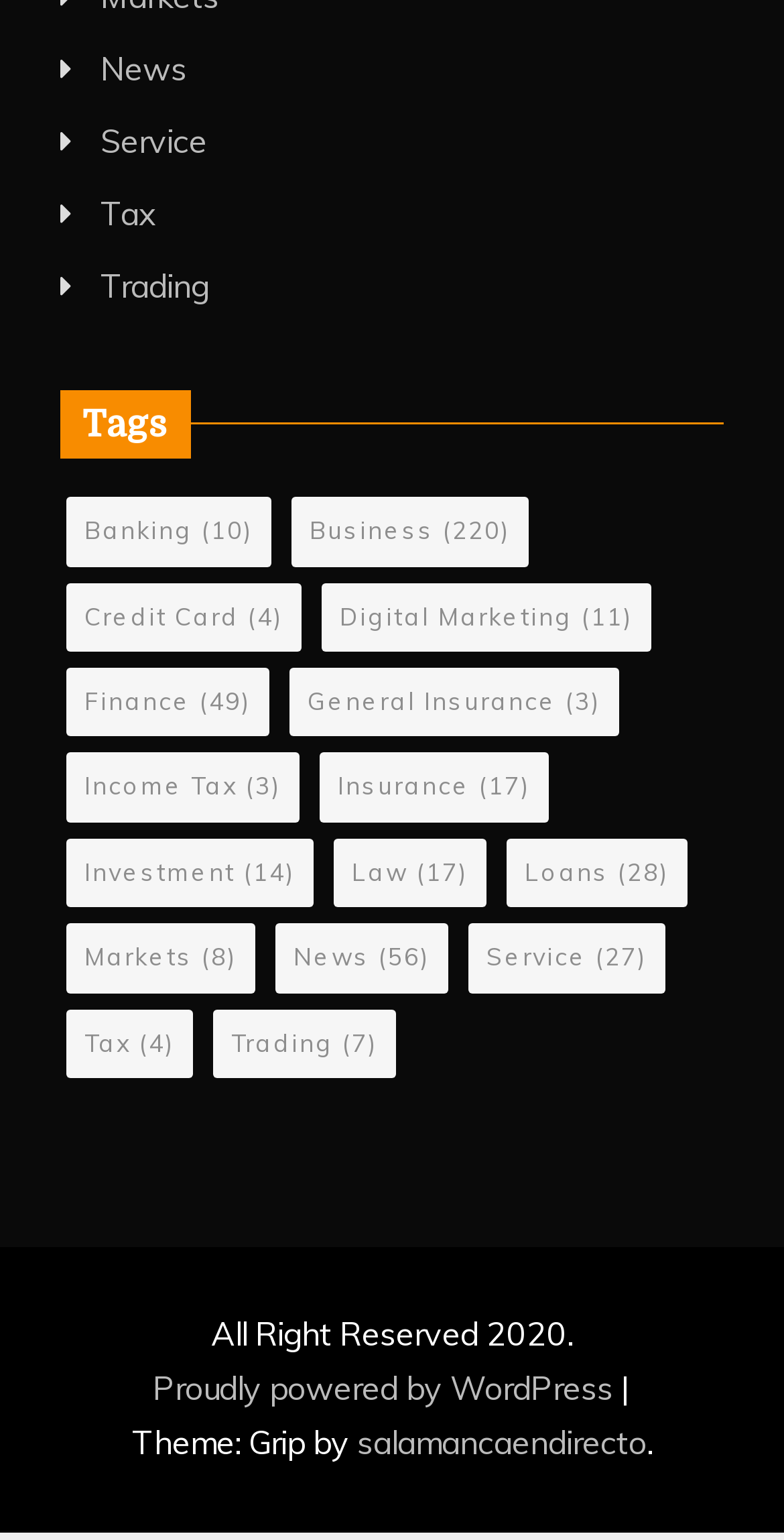What is the name of the theme used by this website?
Please provide a comprehensive answer based on the contents of the image.

I found the static text 'Theme: Grip by' at the bottom of the page, which indicates the name of the theme used by this website.